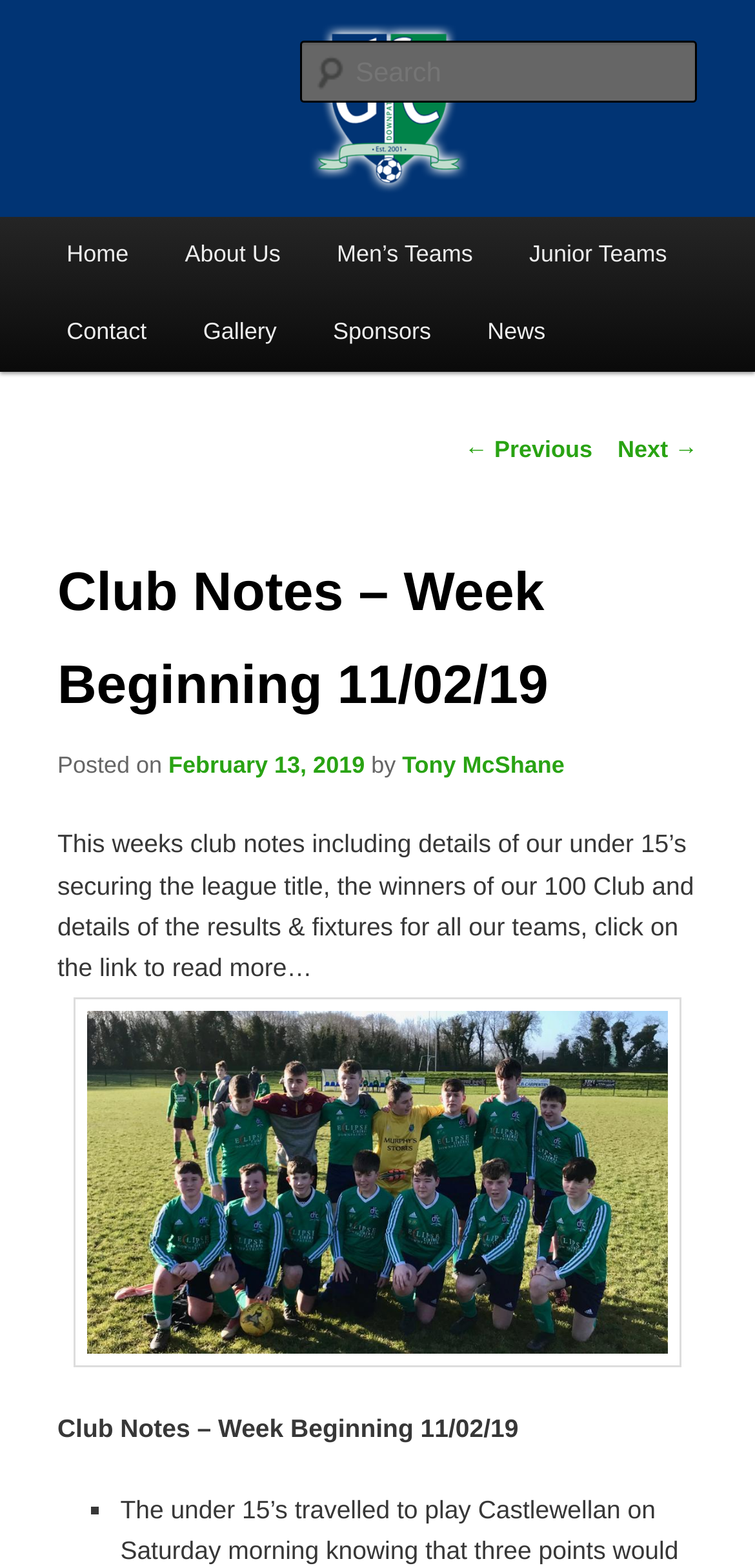What is the headline of the webpage?

Downpatrick Football Club